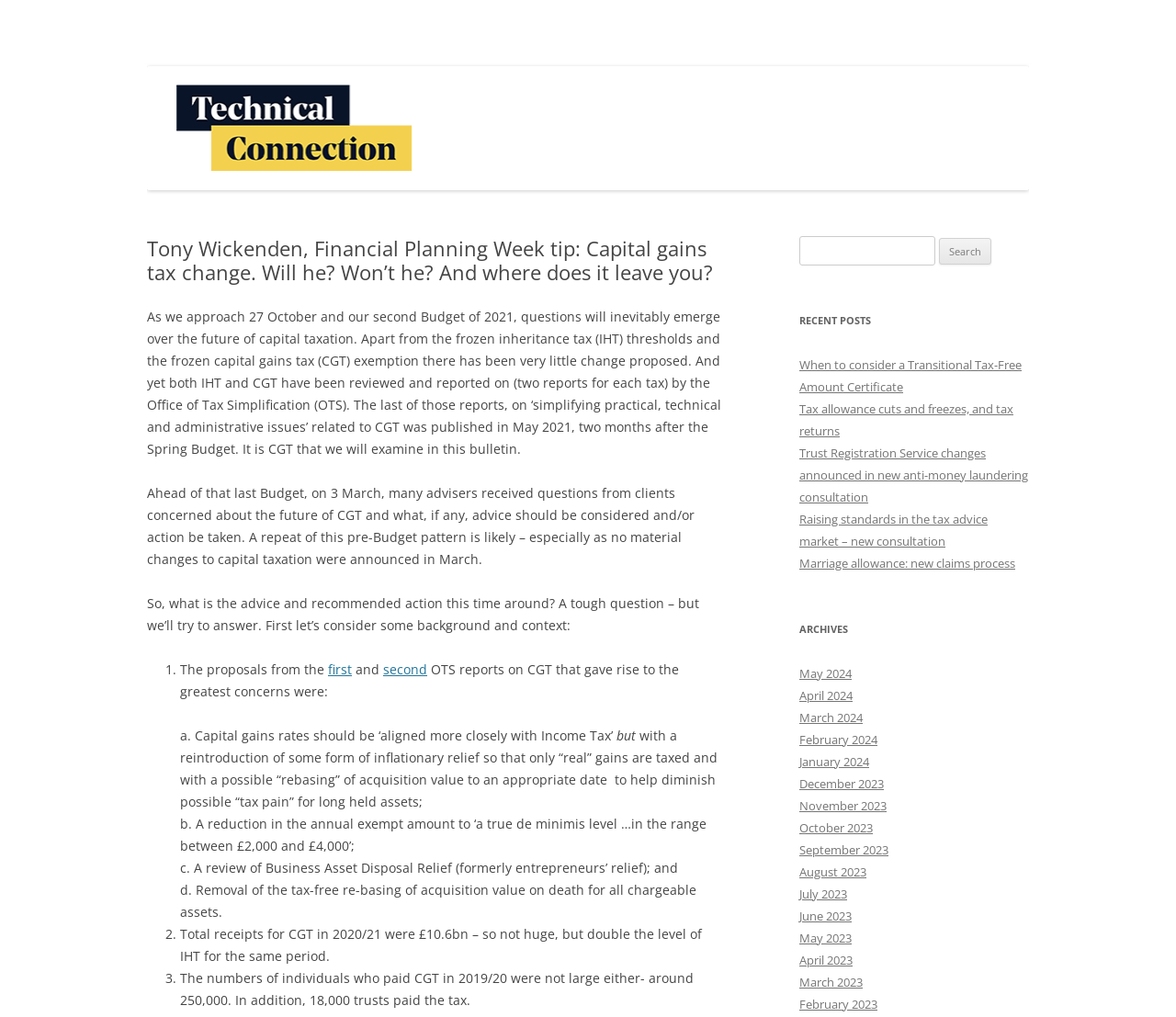What is the purpose of the 'Search for:' textbox?
Observe the image and answer the question with a one-word or short phrase response.

To search the website